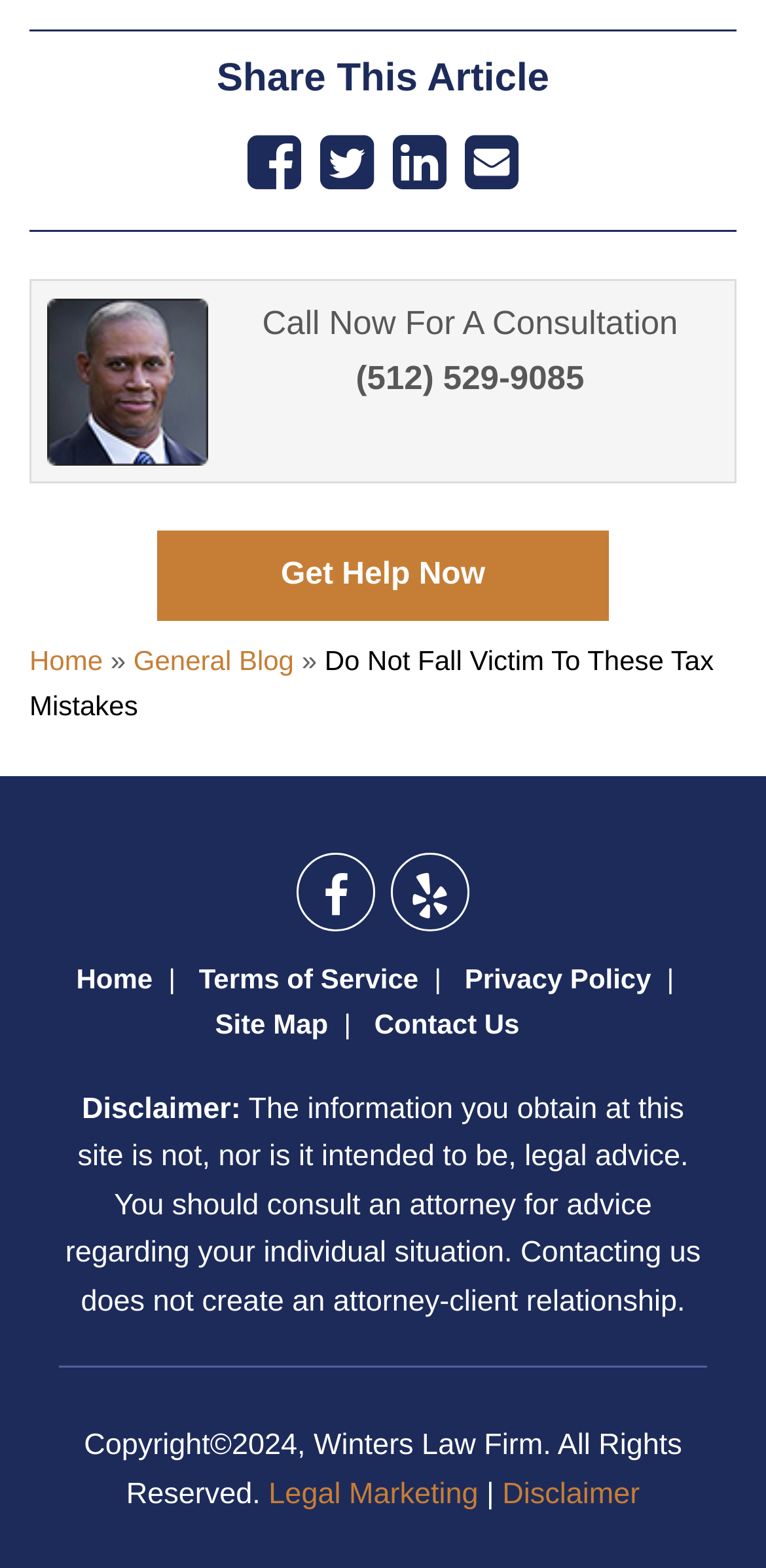Determine the bounding box coordinates of the clickable element to complete this instruction: "Visit the 'General Blog' page". Provide the coordinates in the format of four float numbers between 0 and 1, [left, top, right, bottom].

[0.174, 0.411, 0.384, 0.431]